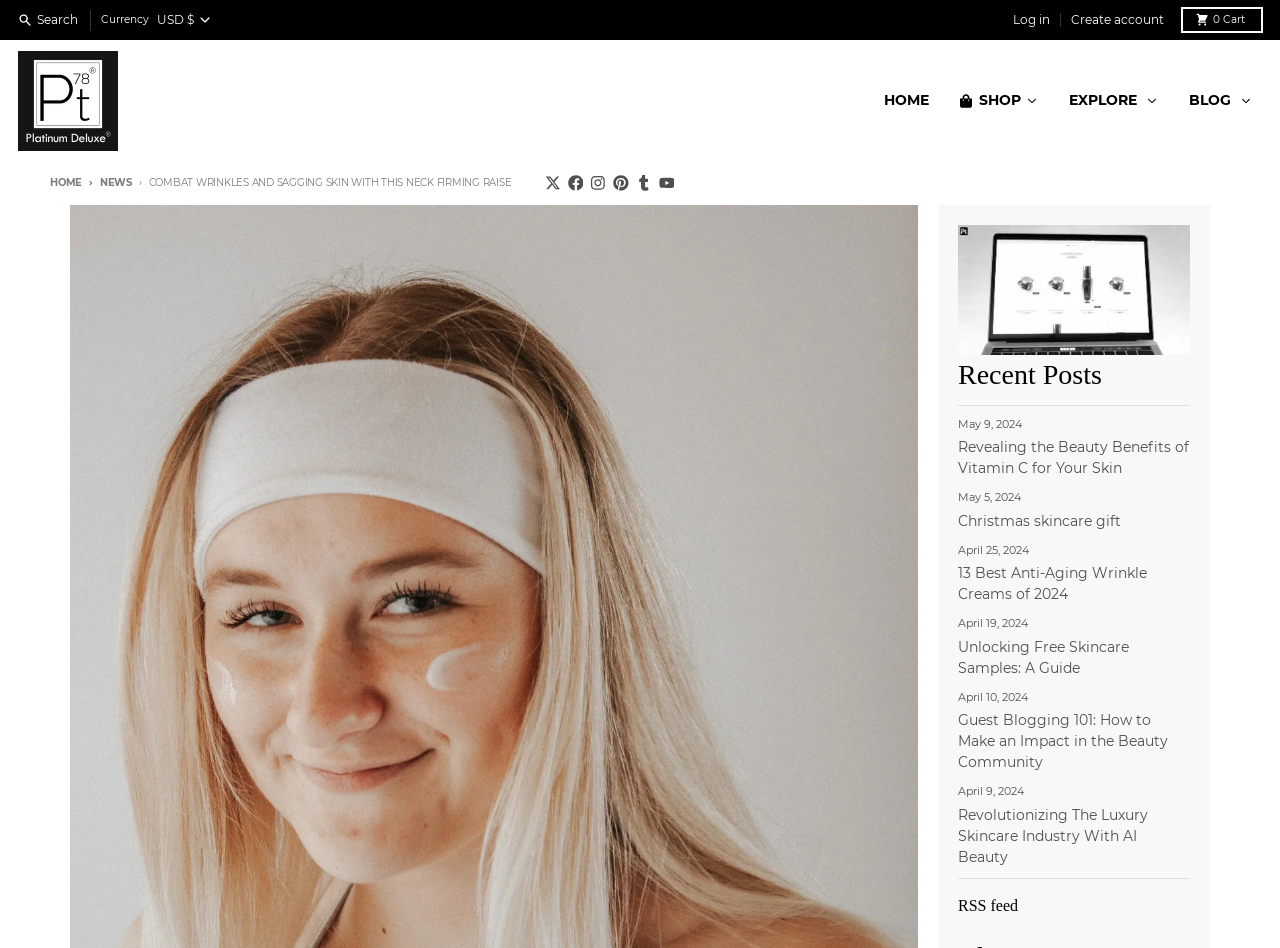Identify the bounding box coordinates of the region I need to click to complete this instruction: "Learn about VI Peel treatment".

None